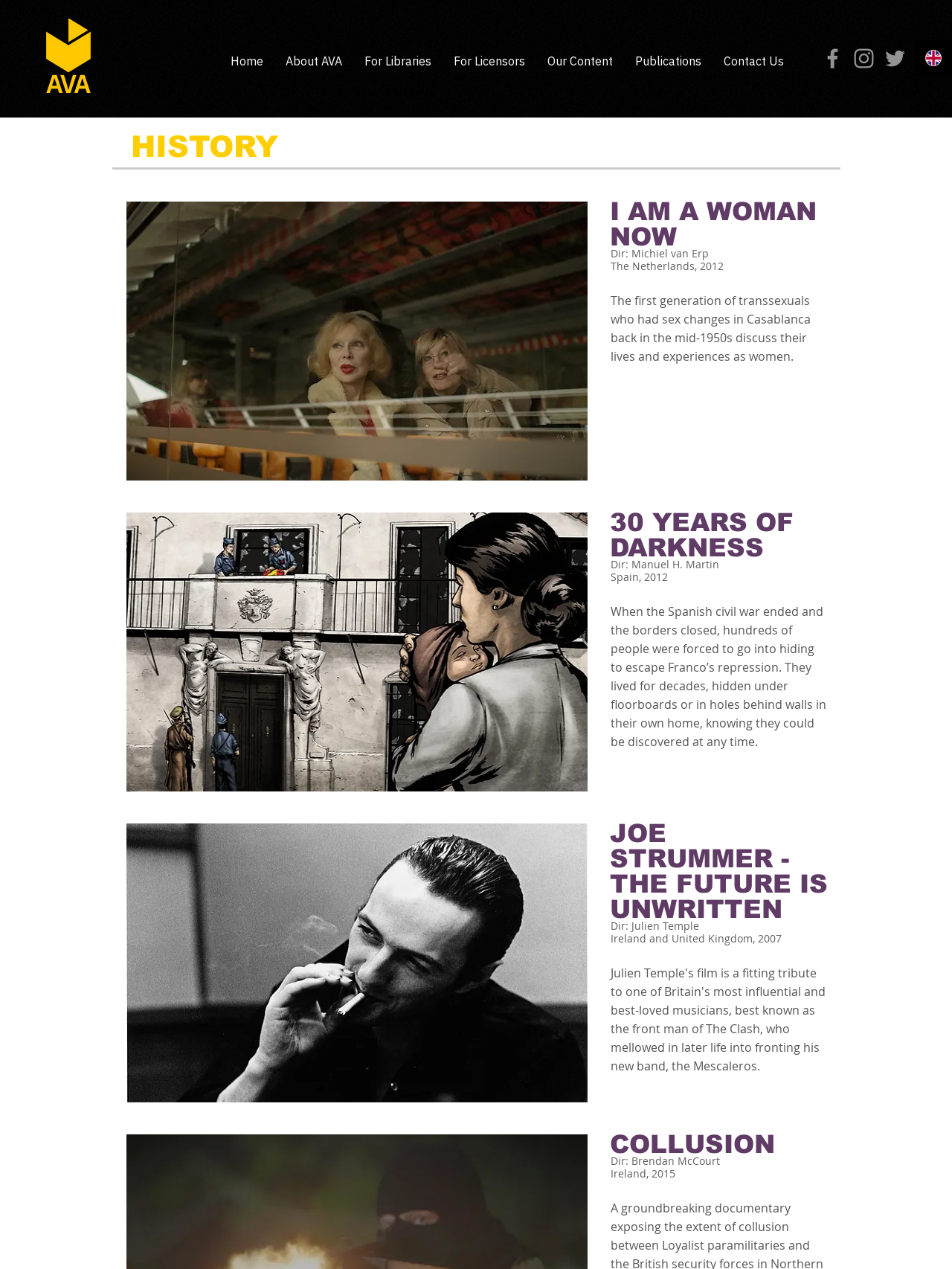What is the title of the first movie?
Answer the question with a thorough and detailed explanation.

I looked at the headings on the webpage and found the first one, which is 'I AM A WOMAN NOW', accompanied by an image and some text describing the movie.